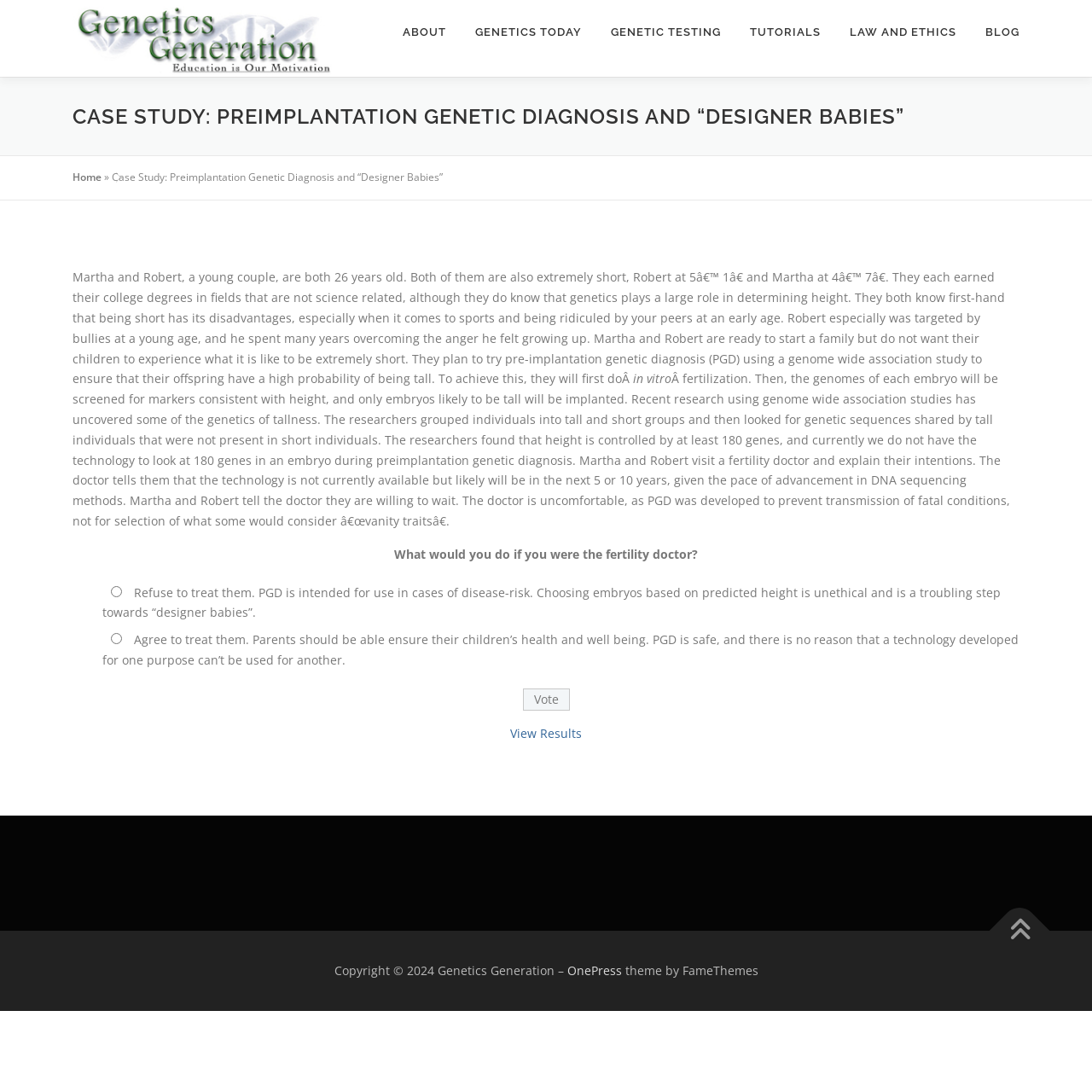Bounding box coordinates are to be given in the format (top-left x, top-left y, bottom-right x, bottom-right y). All values must be floating point numbers between 0 and 1. Provide the bounding box coordinate for the UI element described as: Tutorials

[0.673, 0.0, 0.765, 0.059]